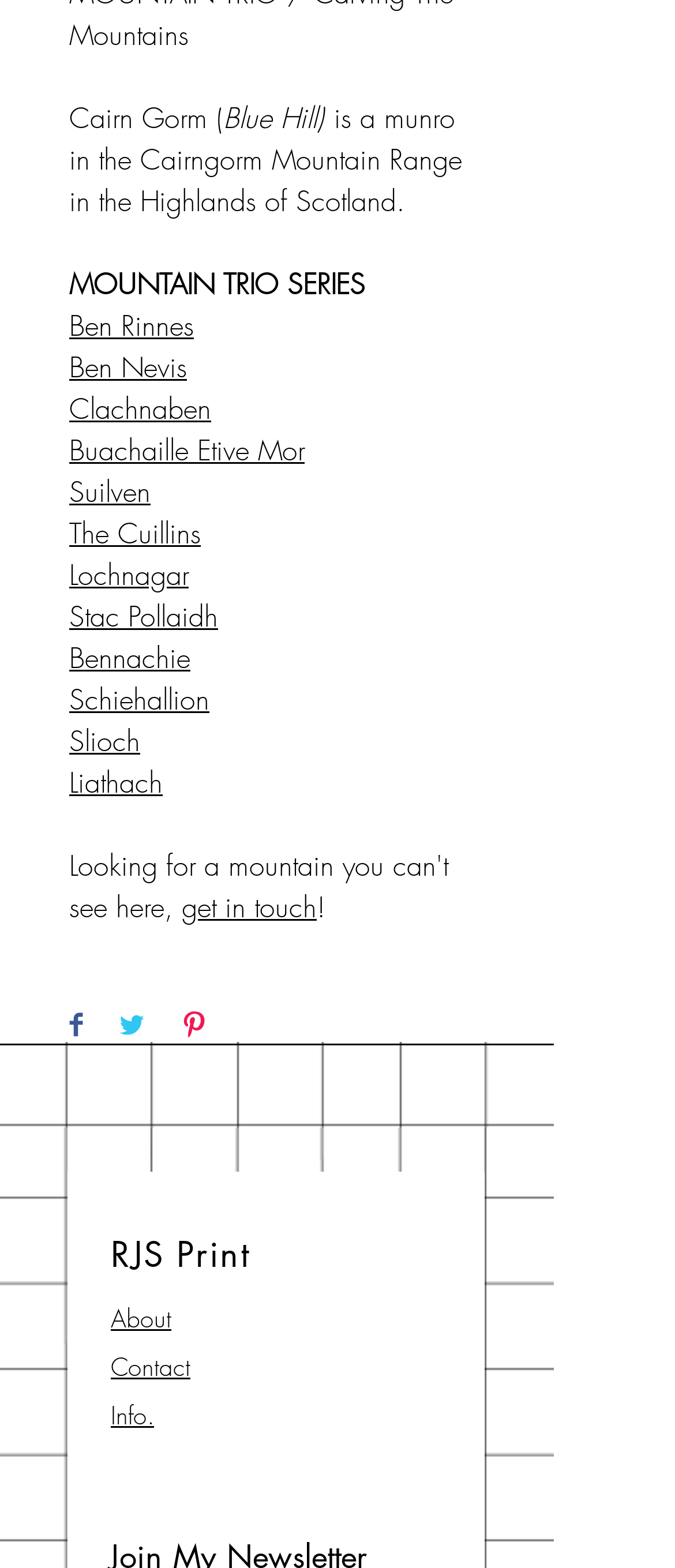Show the bounding box coordinates of the region that should be clicked to follow the instruction: "Pin on Pinterest."

[0.267, 0.644, 0.308, 0.665]